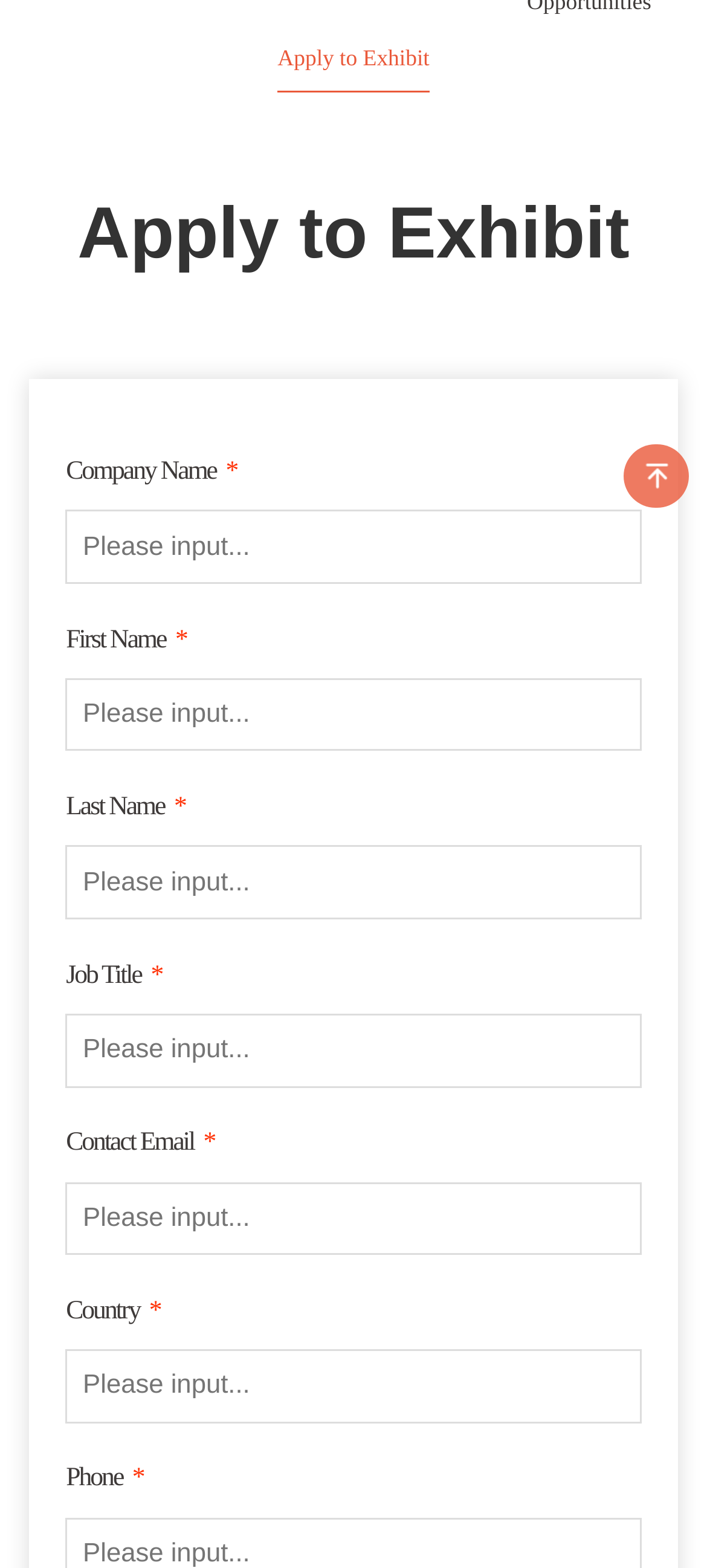Based on the element description, predict the bounding box coordinates (top-left x, top-left y, bottom-right x, bottom-right y) for the UI element in the screenshot: Apply to Exhibit

[0.393, 0.02, 0.607, 0.056]